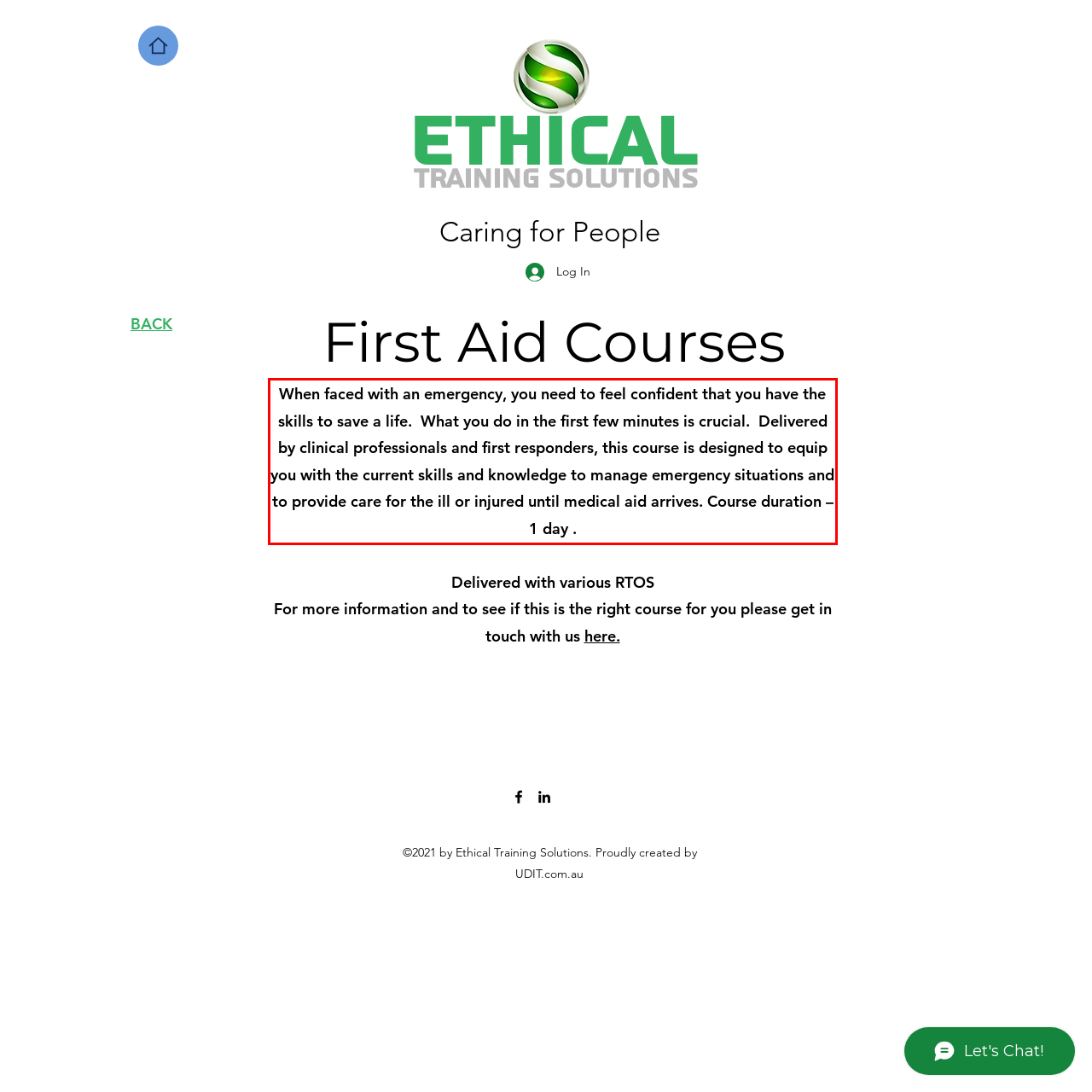Please look at the screenshot provided and find the red bounding box. Extract the text content contained within this bounding box.

When faced with an emergency, you need to feel confident that you have the skills to save a life. What you do in the first few minutes is crucial. Delivered by clinical professionals and first responders, this course is designed to equip you with the current skills and knowledge to manage emergency situations and to provide care for the ill or injured until medical aid arrives. Course duration – 1 day .